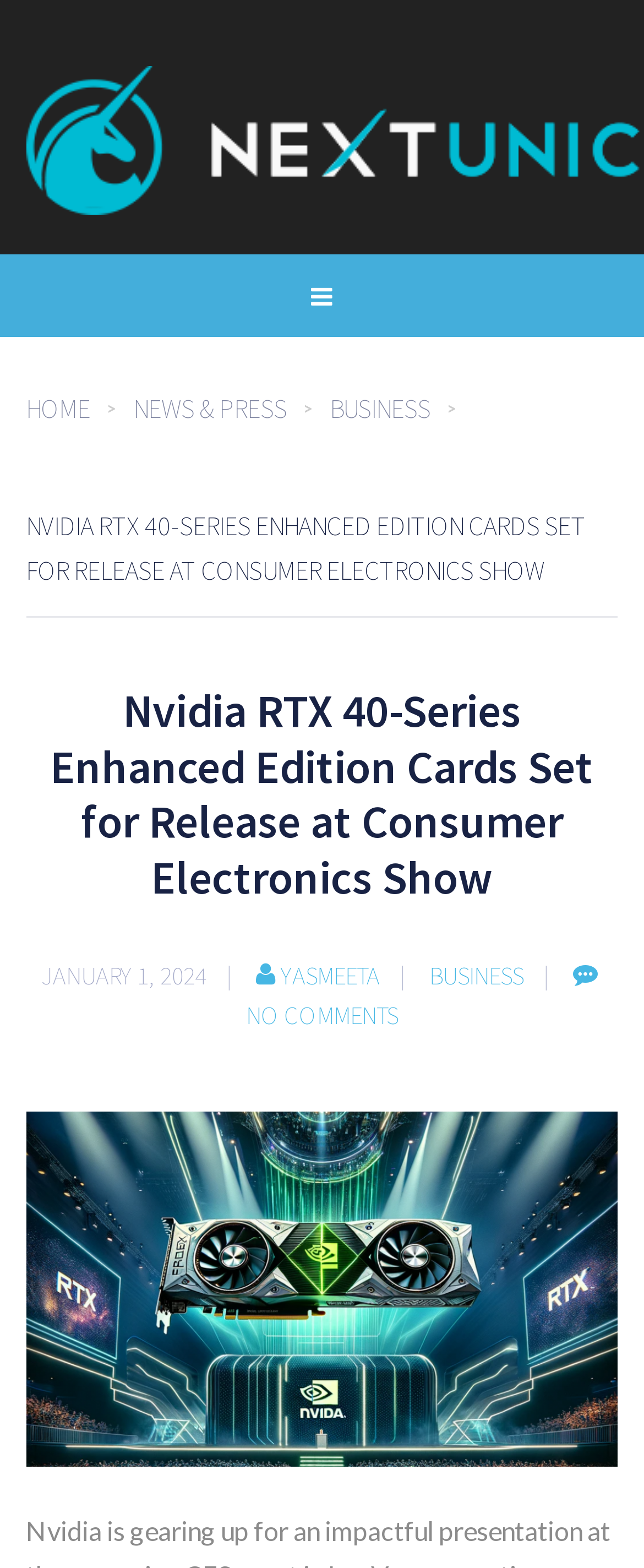Using the provided element description "Home", determine the bounding box coordinates of the UI element.

[0.04, 0.25, 0.207, 0.271]